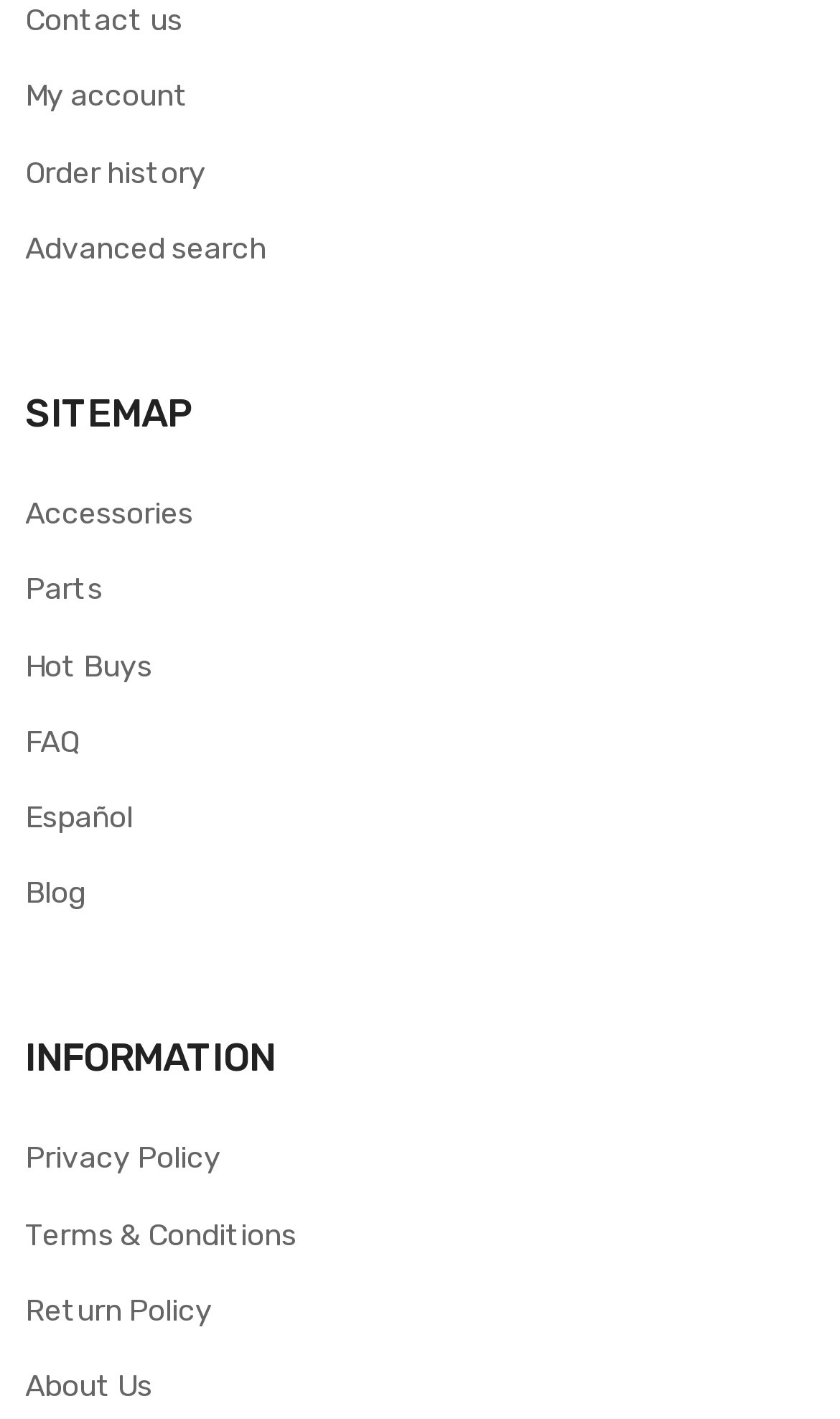What is the first link on the webpage?
Respond to the question with a single word or phrase according to the image.

My account